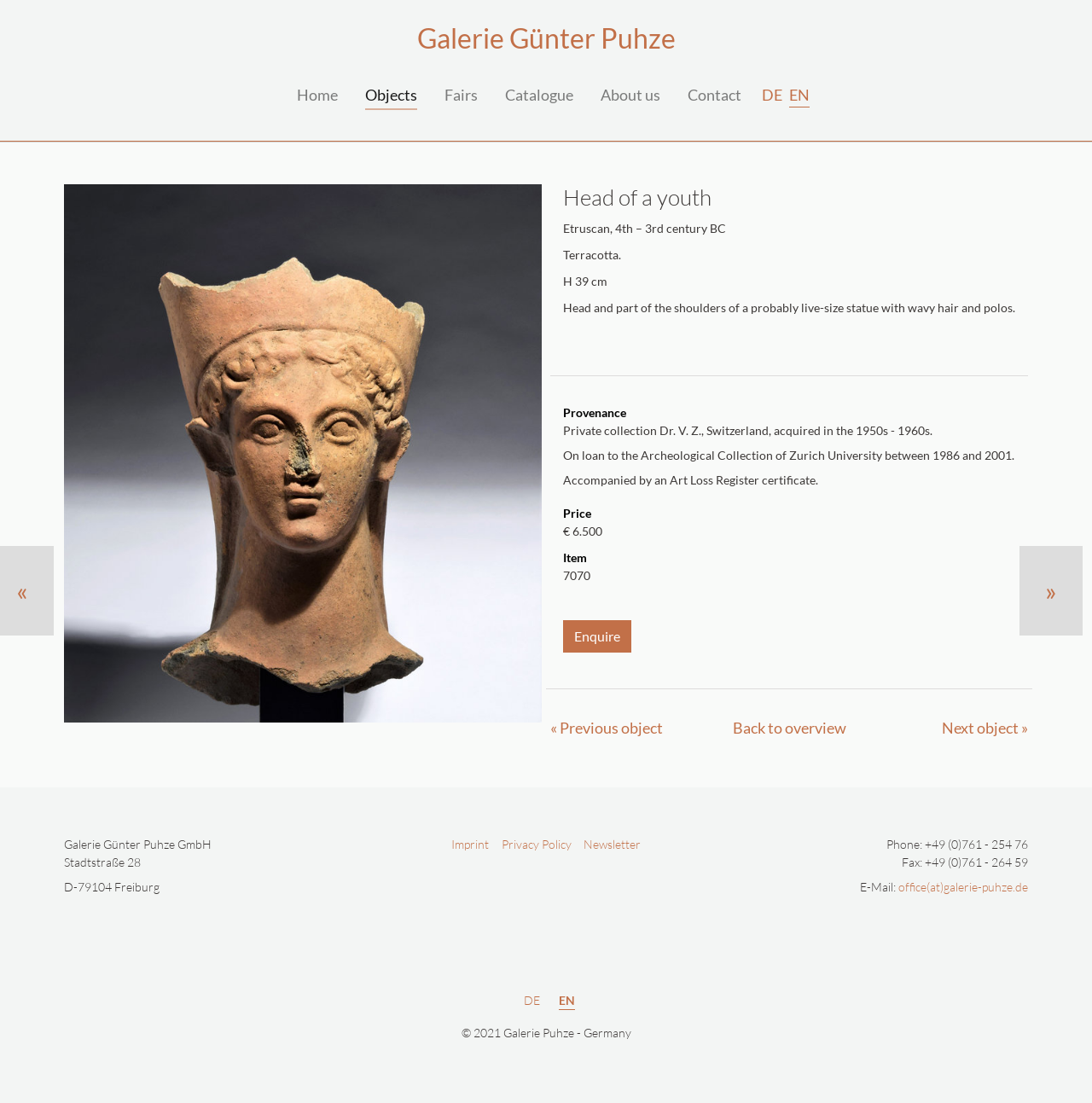Analyze the image and deliver a detailed answer to the question: What is the price of the head of a youth?

I found the answer by looking at the price section of the object 'Head of a youth' which mentions the price as '€ 6,500'.